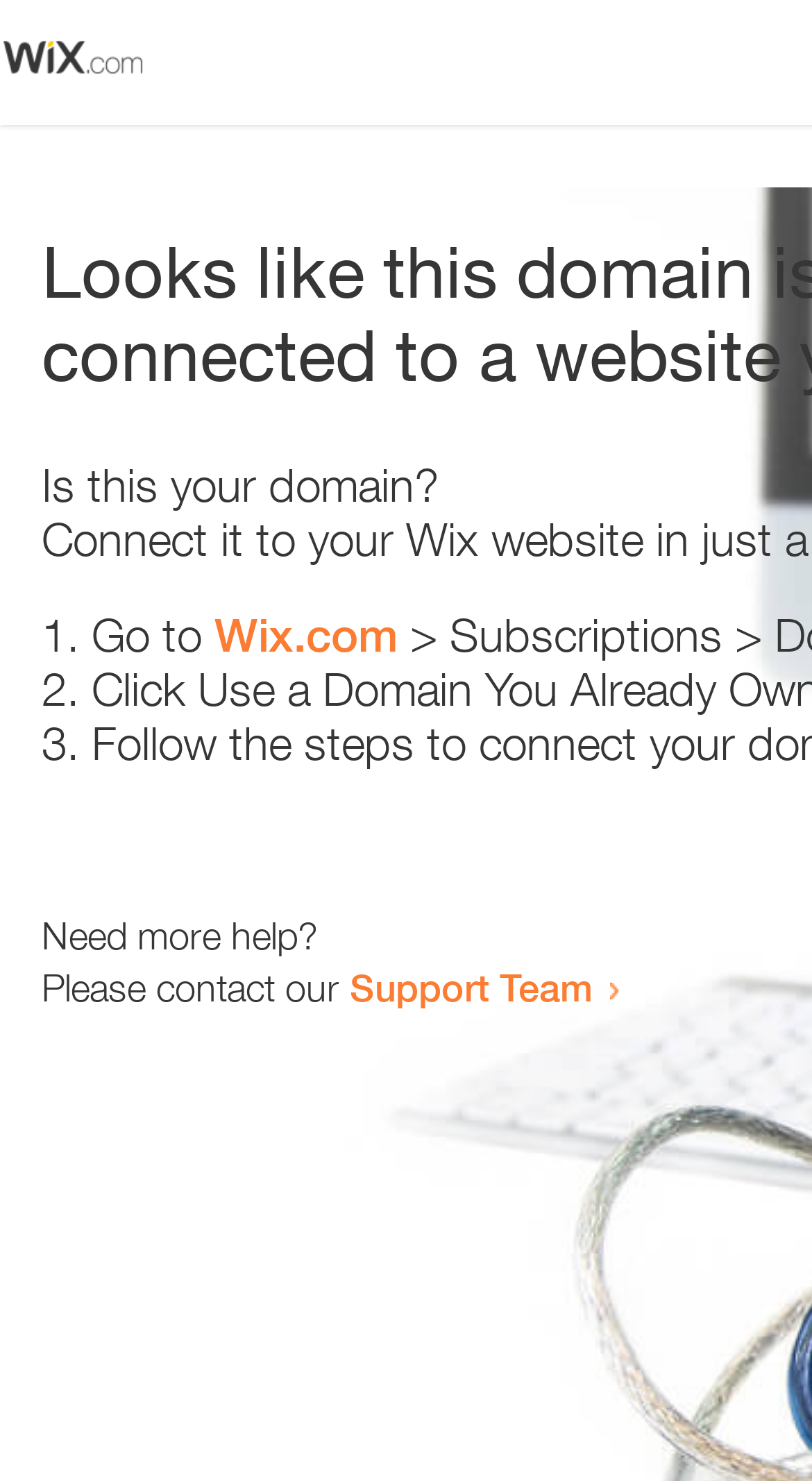How many sentences are there in the help section?
Based on the image, provide a one-word or brief-phrase response.

2